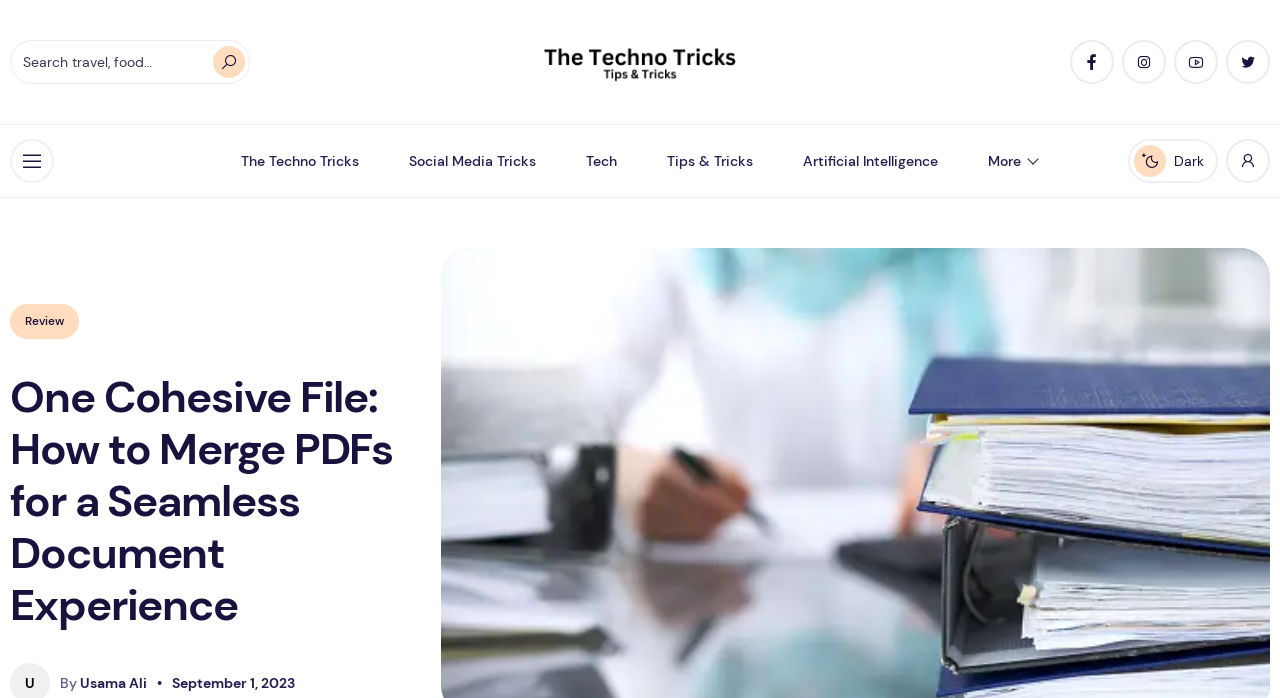Provide the bounding box coordinates for the area that should be clicked to complete the instruction: "Enable dark mode".

[0.881, 0.199, 0.952, 0.262]